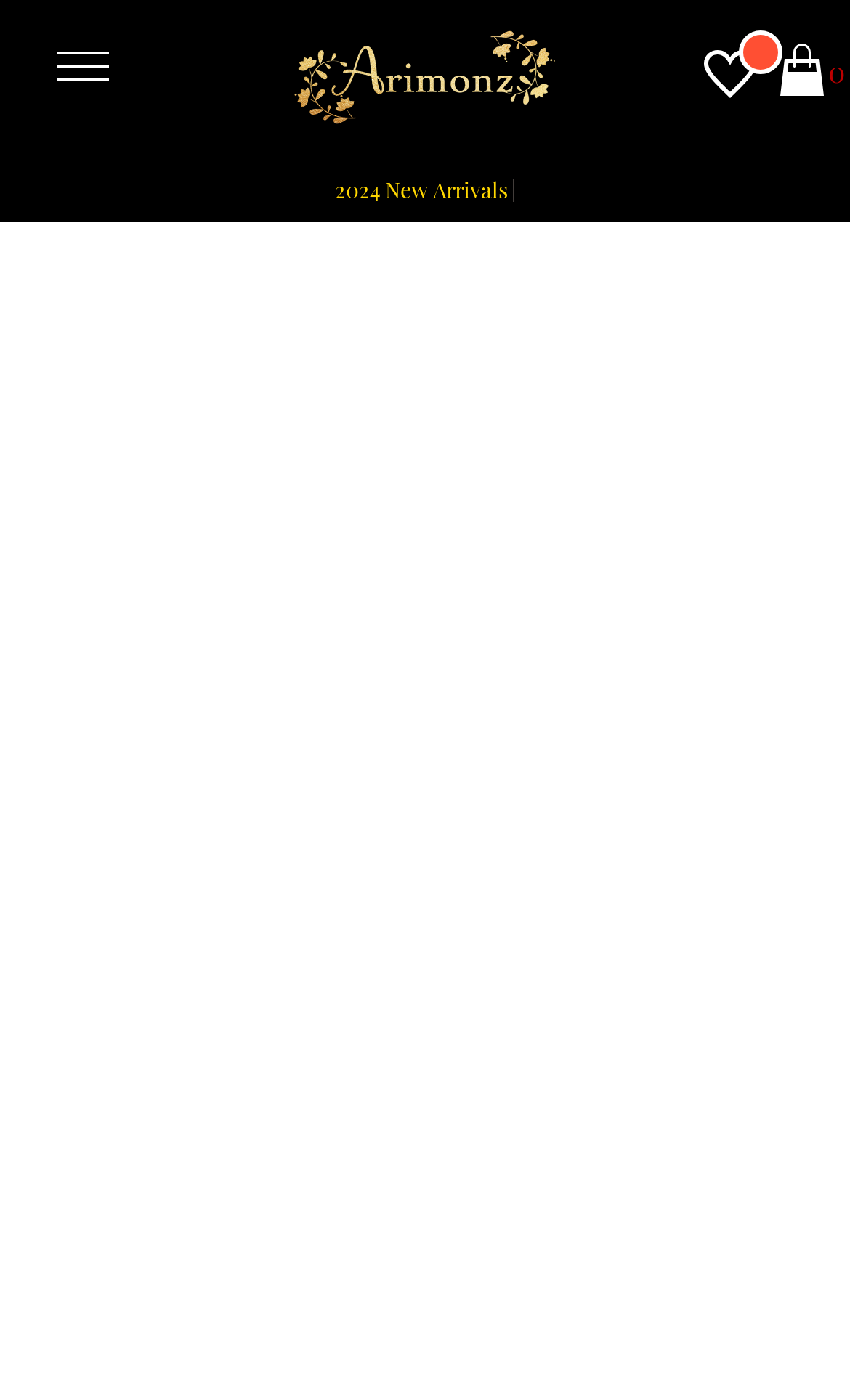Can you specify the bounding box coordinates of the area that needs to be clicked to fulfill the following instruction: "Open navigation"?

[0.029, 0.022, 0.168, 0.09]